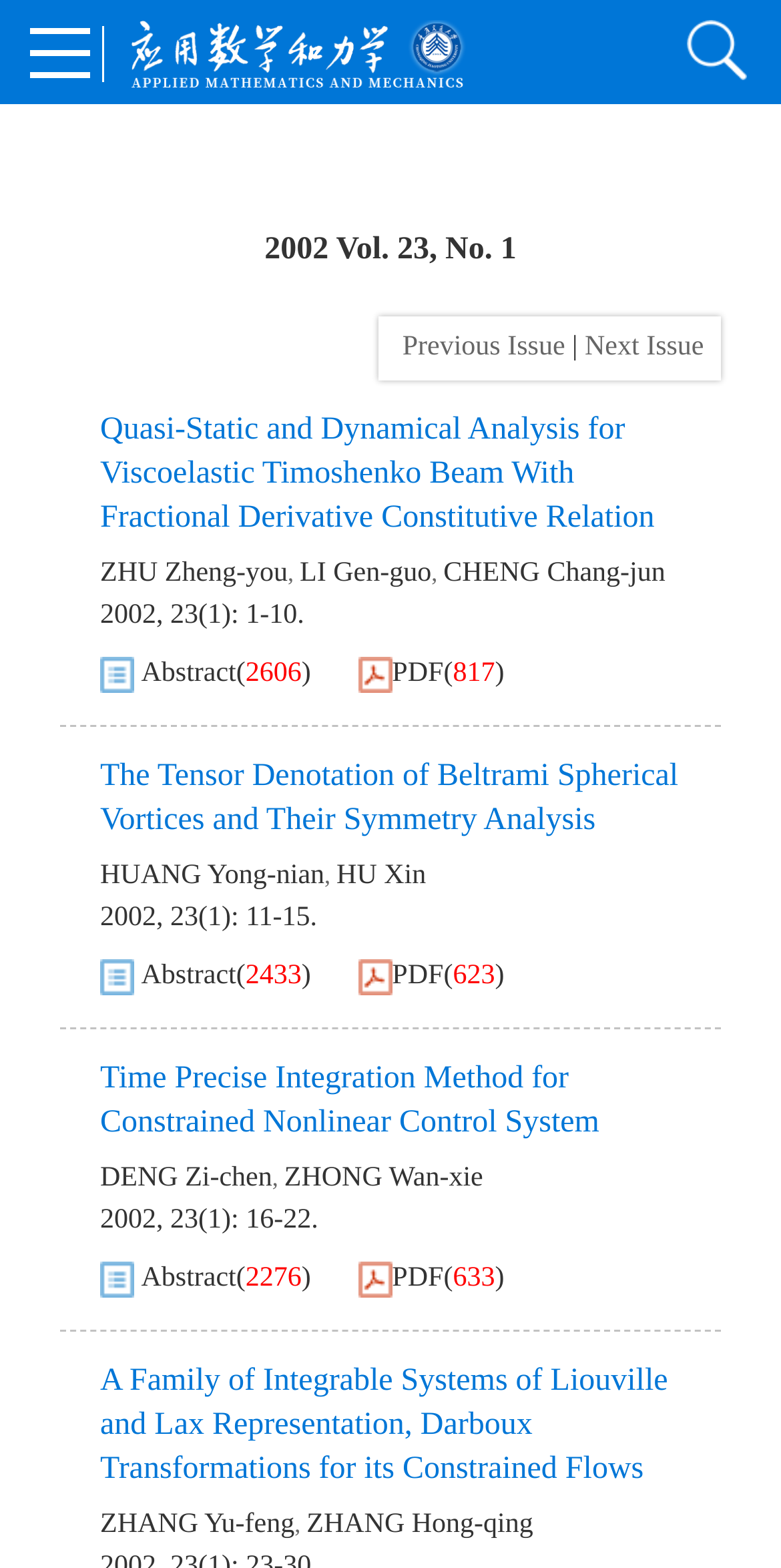Can you give a comprehensive explanation to the question given the content of the image?
What is the page number of the second article?

I looked at the page number information for the second article, 'The Tensor Denotation of Beltrami Spherical Vortices and Their Symmetry Analysis', and found that the page number is 11-15.